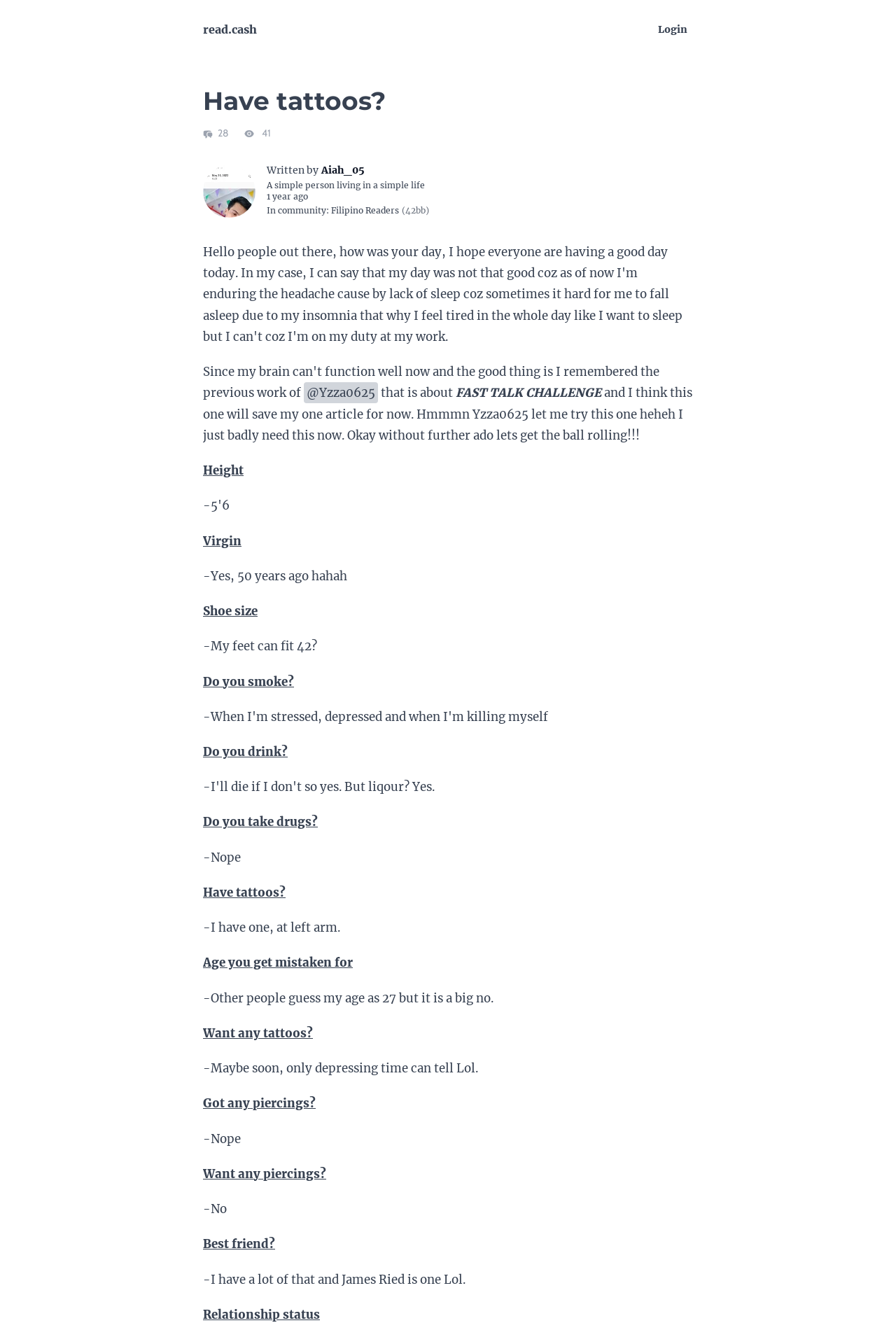Please provide a brief answer to the question using only one word or phrase: 
What is the community of the article?

Filipino Readers